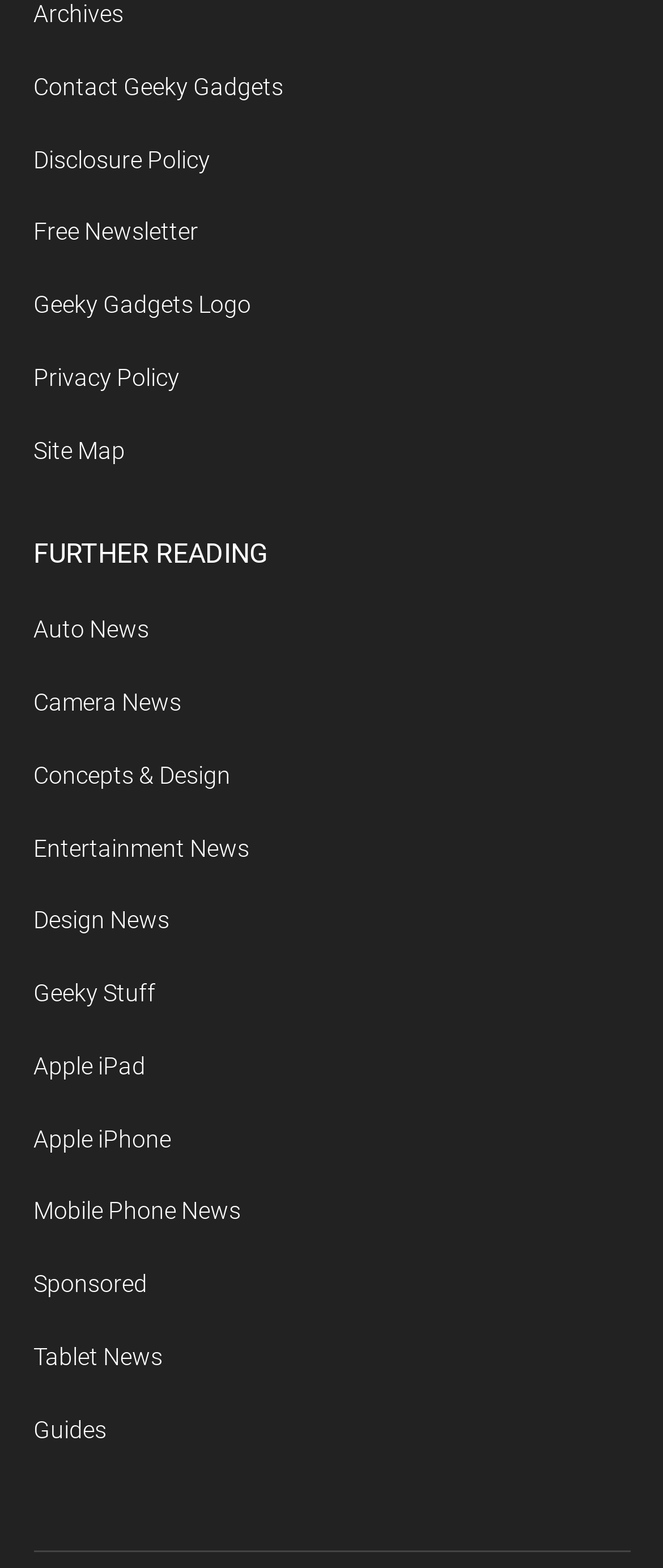Highlight the bounding box coordinates of the element that should be clicked to carry out the following instruction: "subscribe to Free Newsletter". The coordinates must be given as four float numbers ranging from 0 to 1, i.e., [left, top, right, bottom].

[0.05, 0.139, 0.299, 0.156]